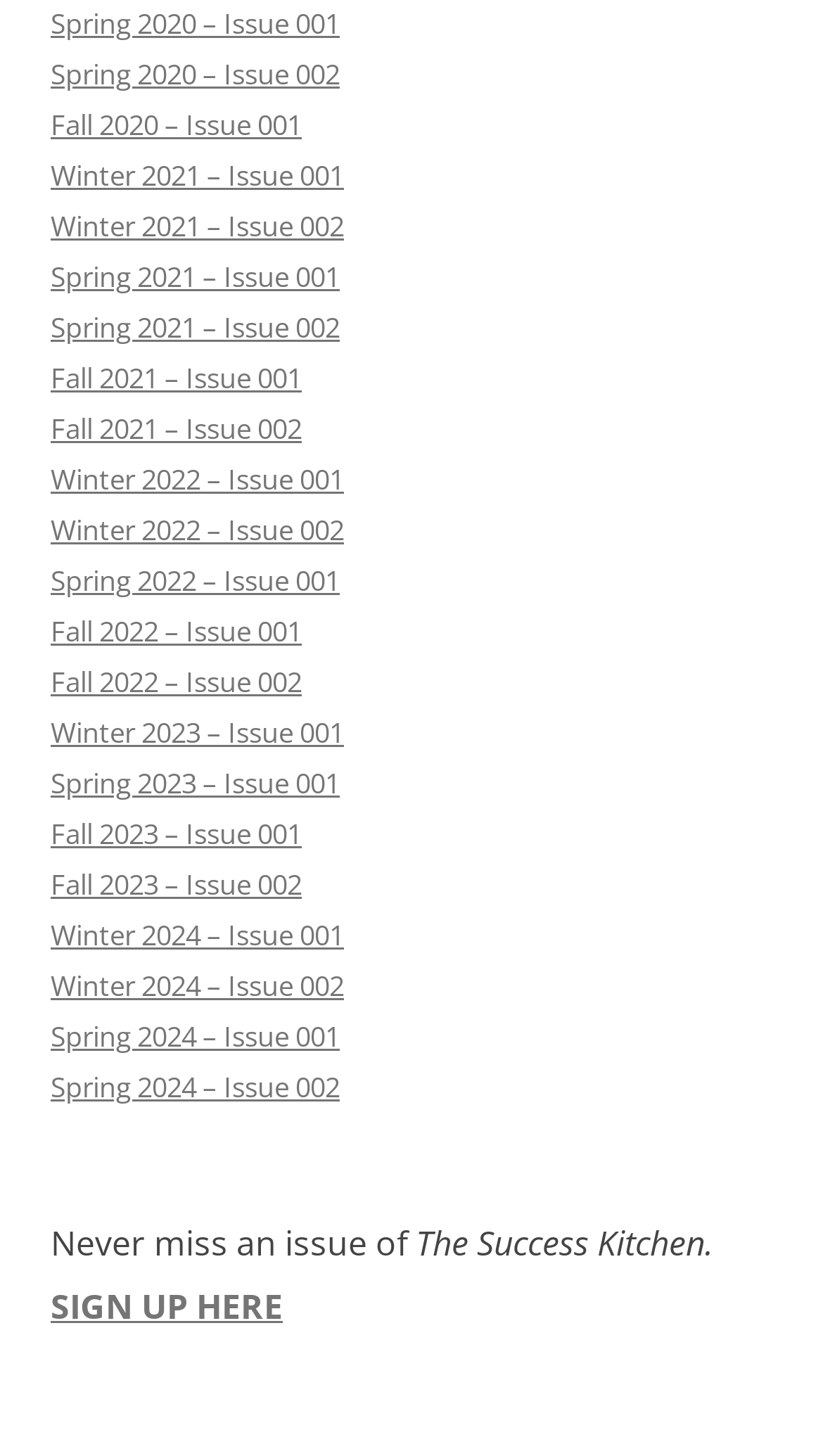Give a one-word or phrase response to the following question: How many issues are listed on the webpage?

20